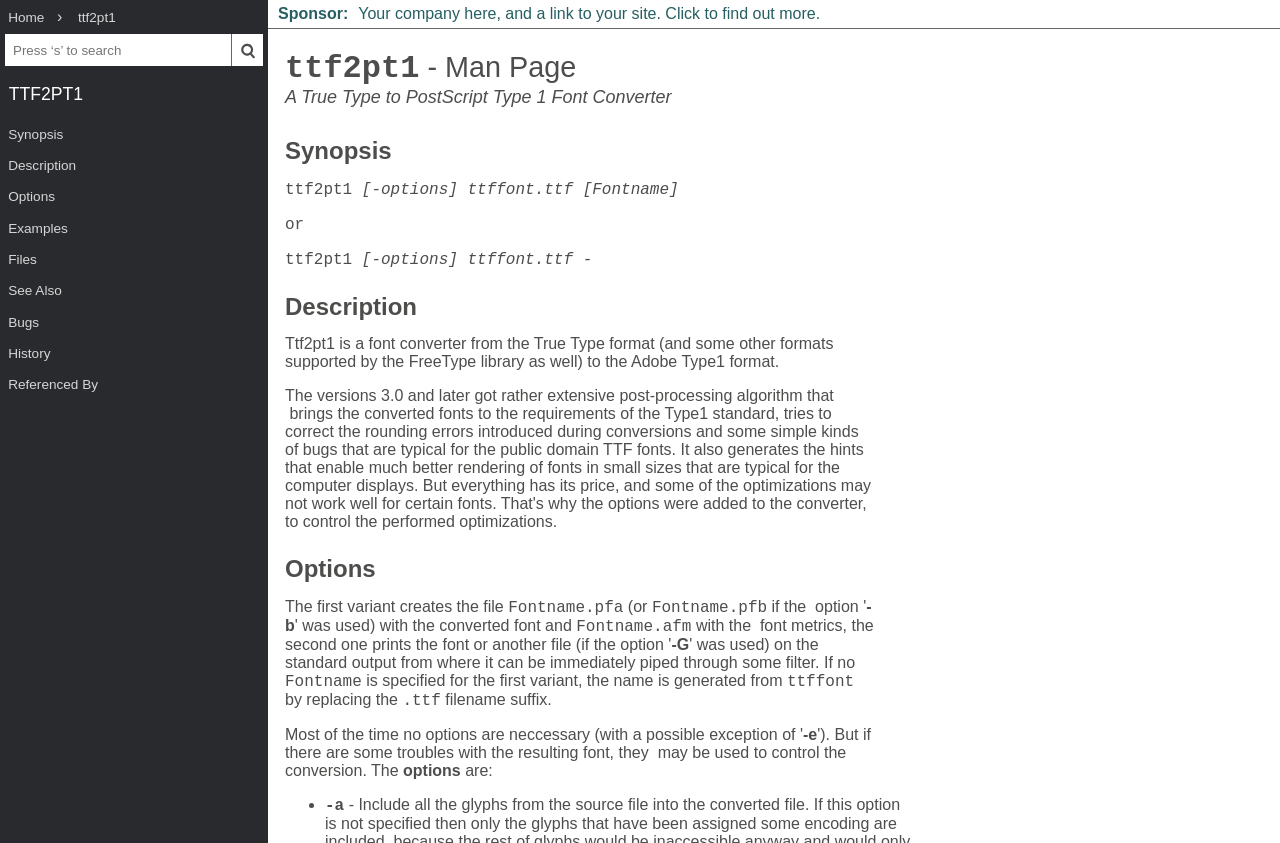Can you find the bounding box coordinates of the area I should click to execute the following instruction: "Click the 'Options' link"?

[0.0, 0.215, 0.209, 0.252]